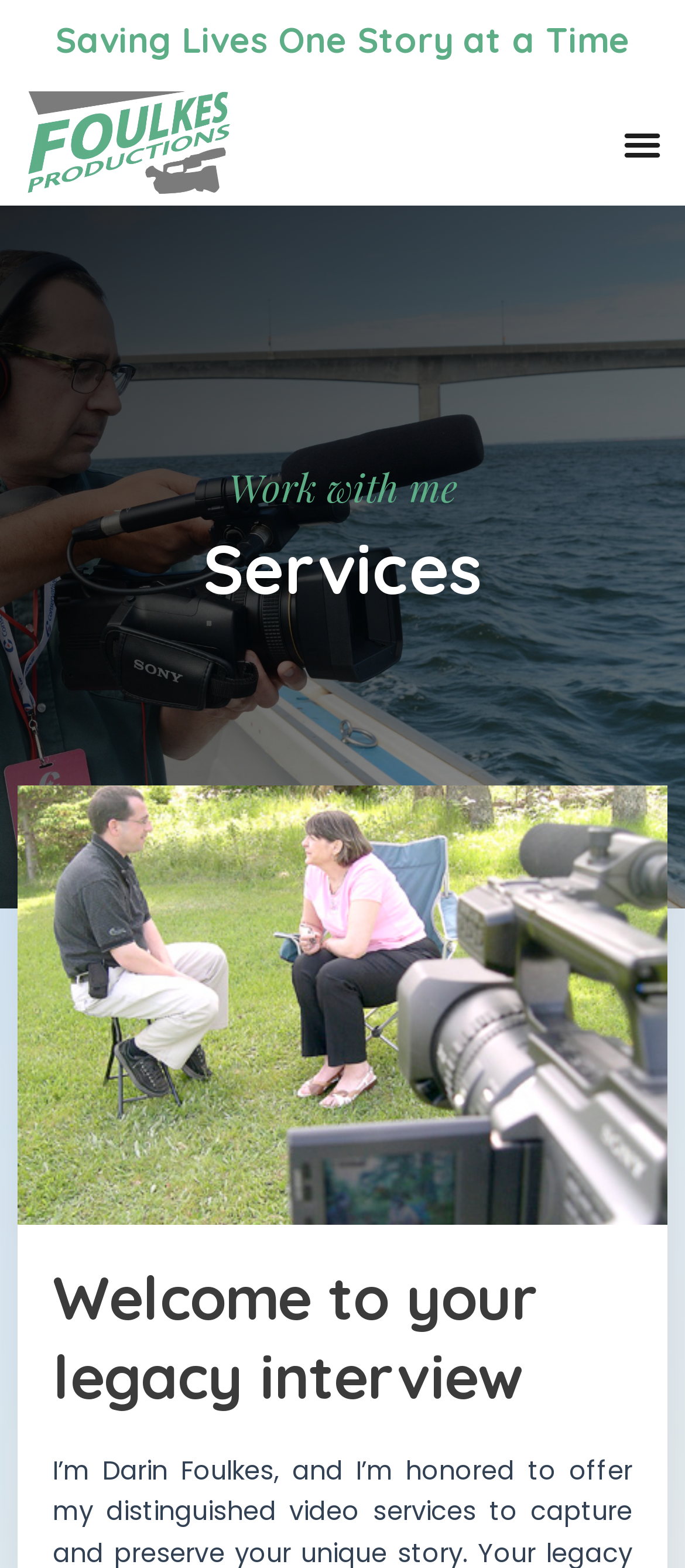Answer the question below using just one word or a short phrase: 
What is the theme of the stories being captured?

Legacy